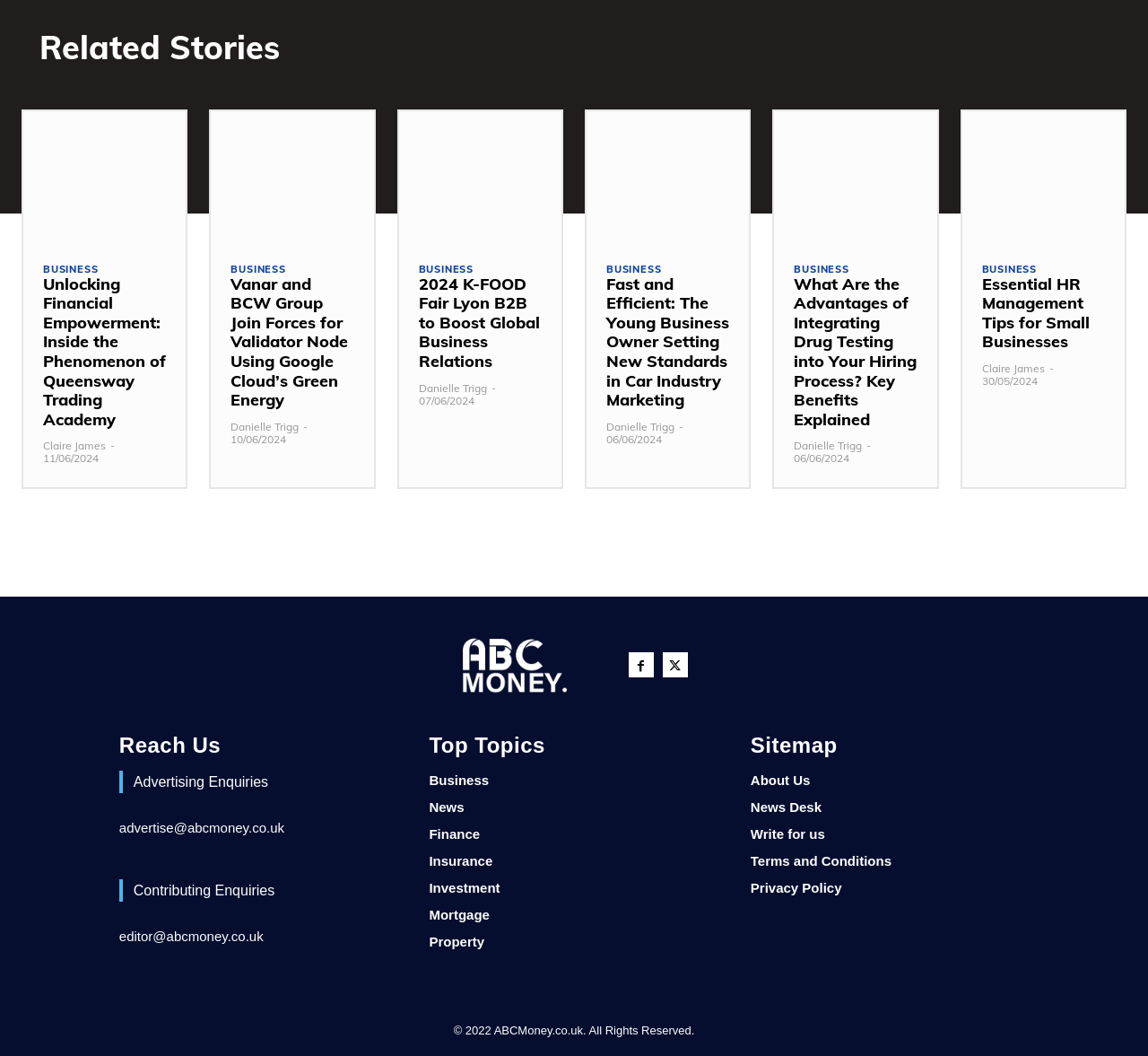Please provide a comprehensive response to the question based on the details in the image: What is the date of the third article?

The date of the third article is '07/06/2024' as indicated by the time element with bounding box coordinates [0.365, 0.373, 0.413, 0.385] below the article title.